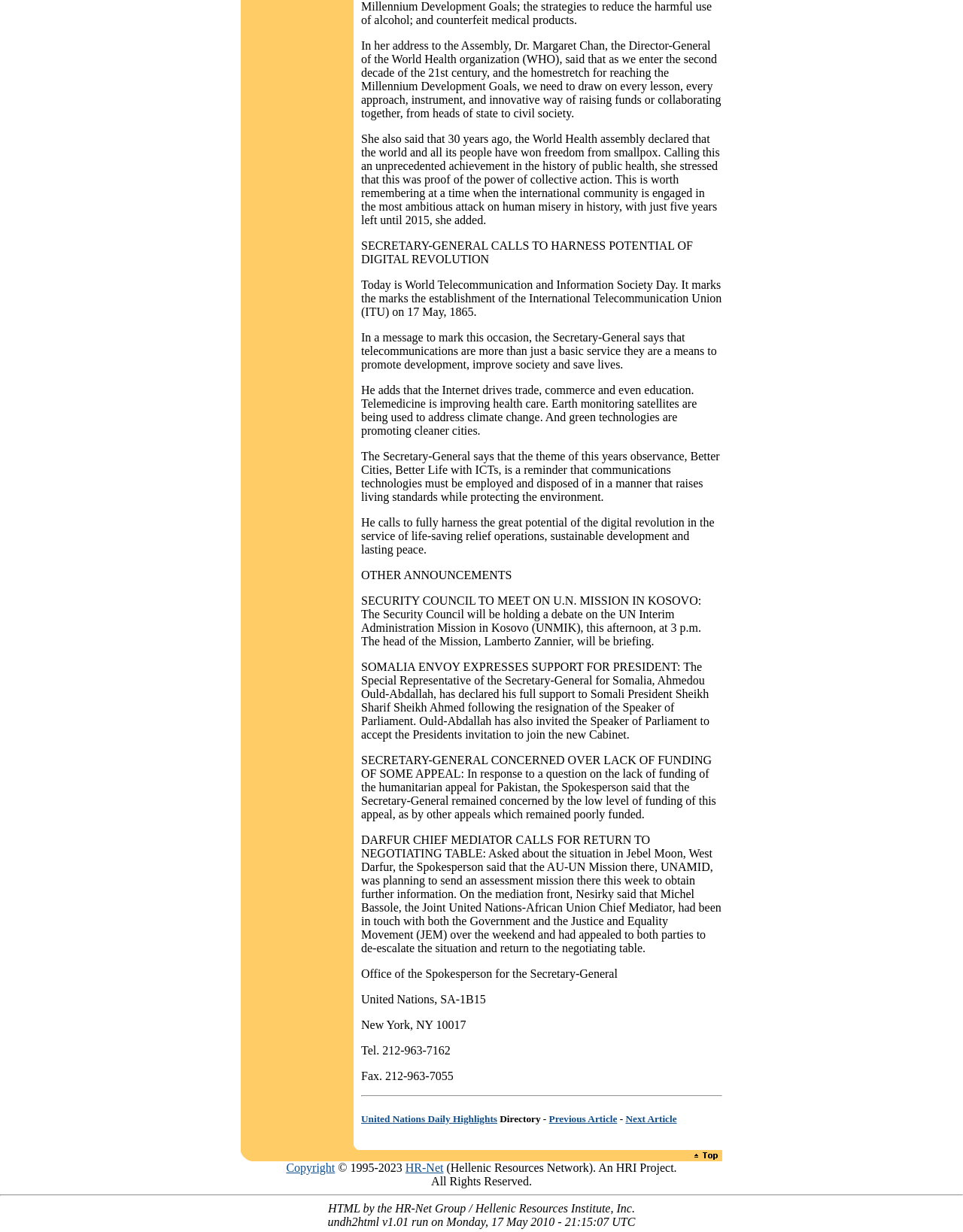Respond with a single word or phrase to the following question: Who is the Director-General of the World Health Organization?

Dr. Margaret Chan